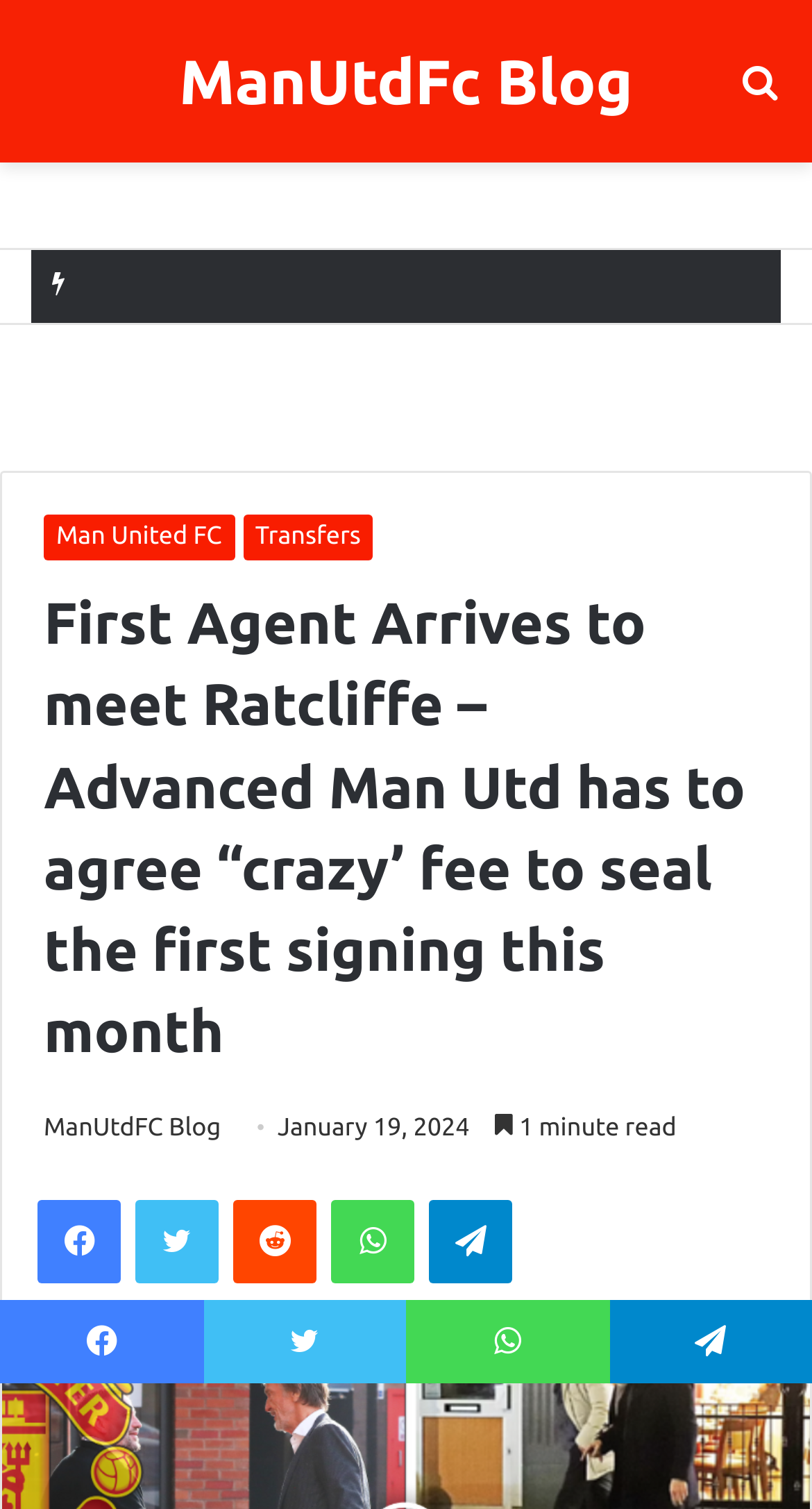Answer the question below with a single word or a brief phrase: 
How many social media links are there?

6